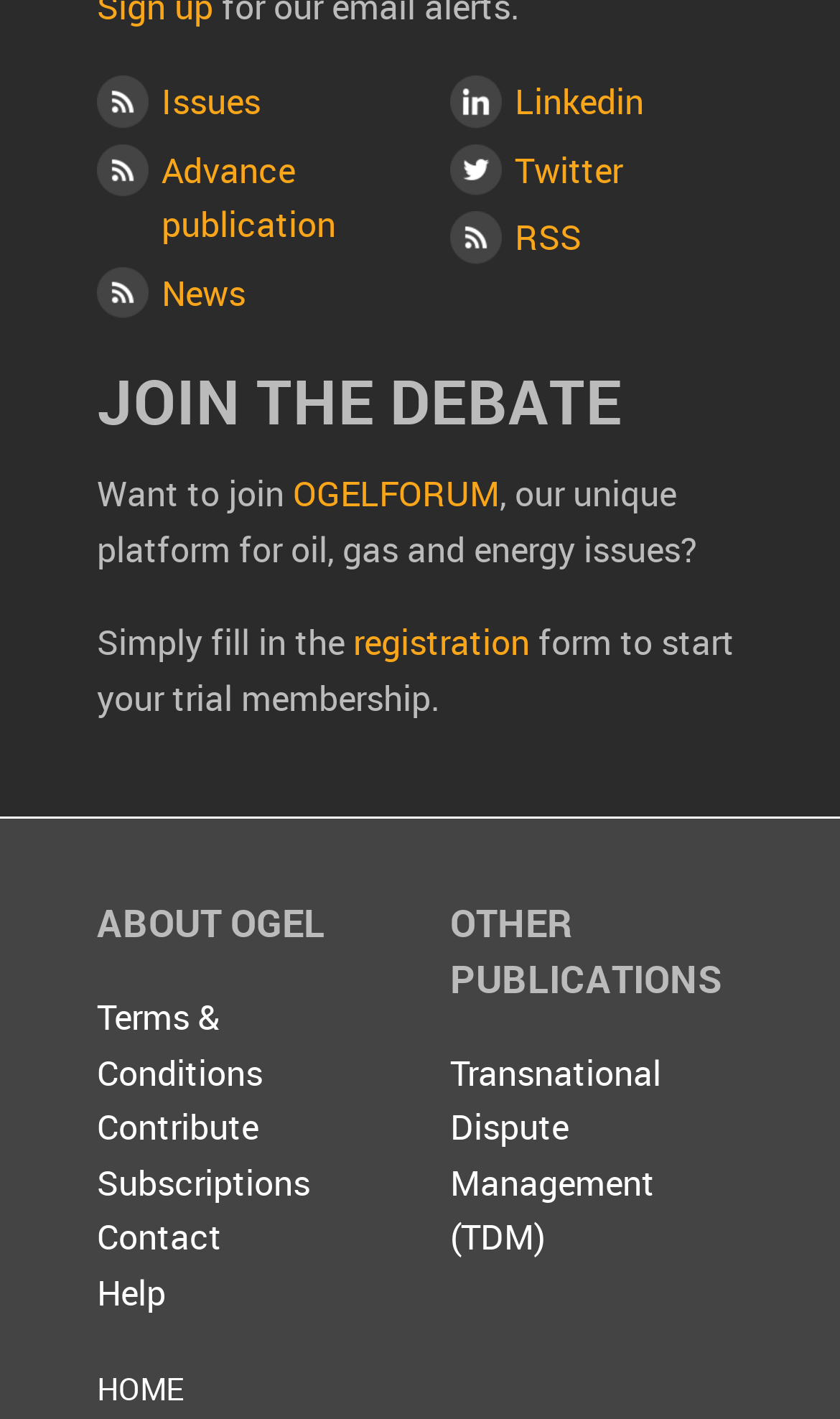What is the purpose of the webpage?
Answer the question with detailed information derived from the image.

The heading 'JOIN THE DEBATE' suggests that the purpose of the webpage is to encourage users to join the debate, possibly related to oil, gas and energy issues.